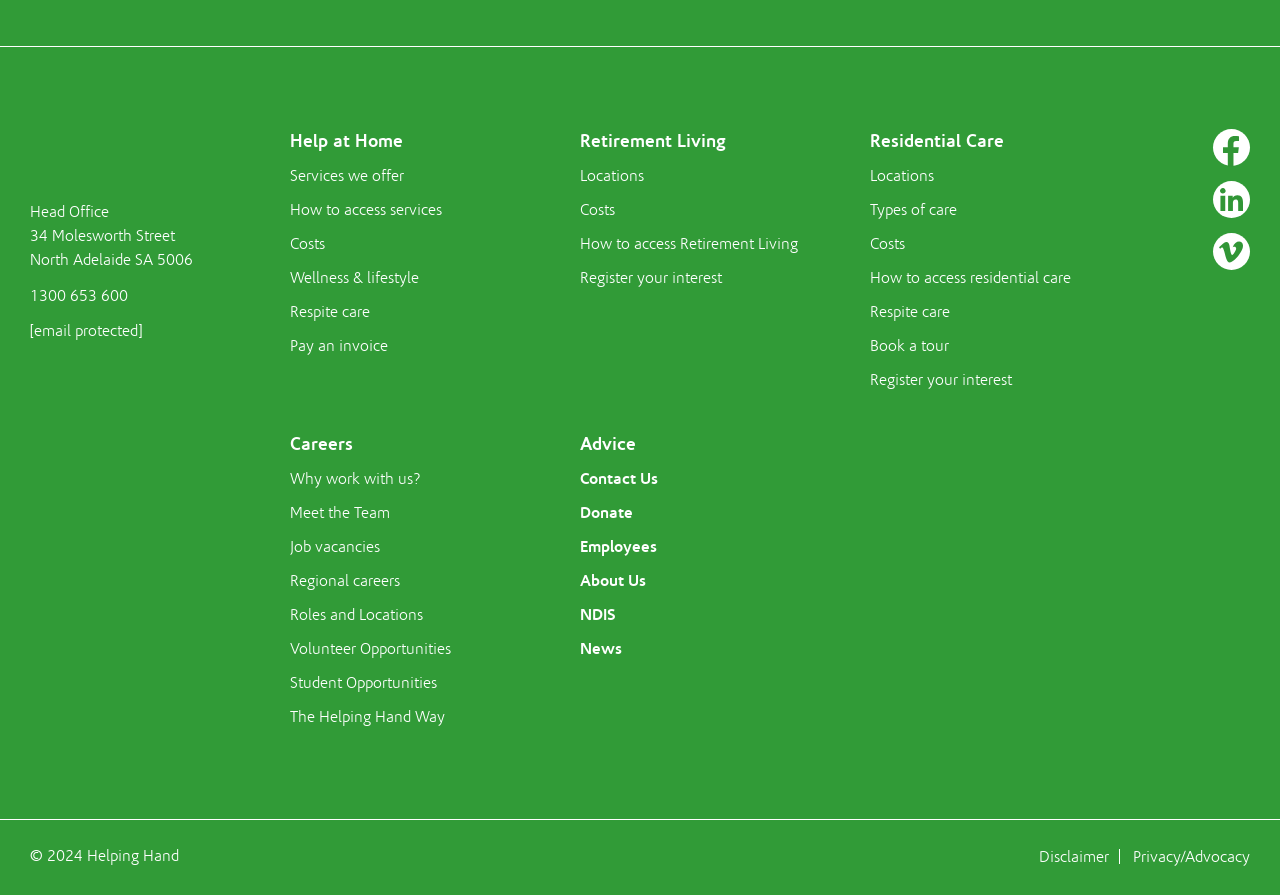What social media platforms are available?
From the screenshot, provide a brief answer in one word or phrase.

Facebook, Linkedin, Vimeo